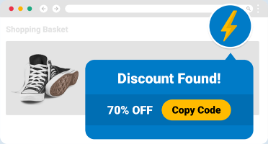What is the color of the call-to-action?
Please provide a comprehensive answer based on the information in the image.

The call-to-action 'Copy Code' is prominently displayed in bright yellow, drawing attention to the discount offer.